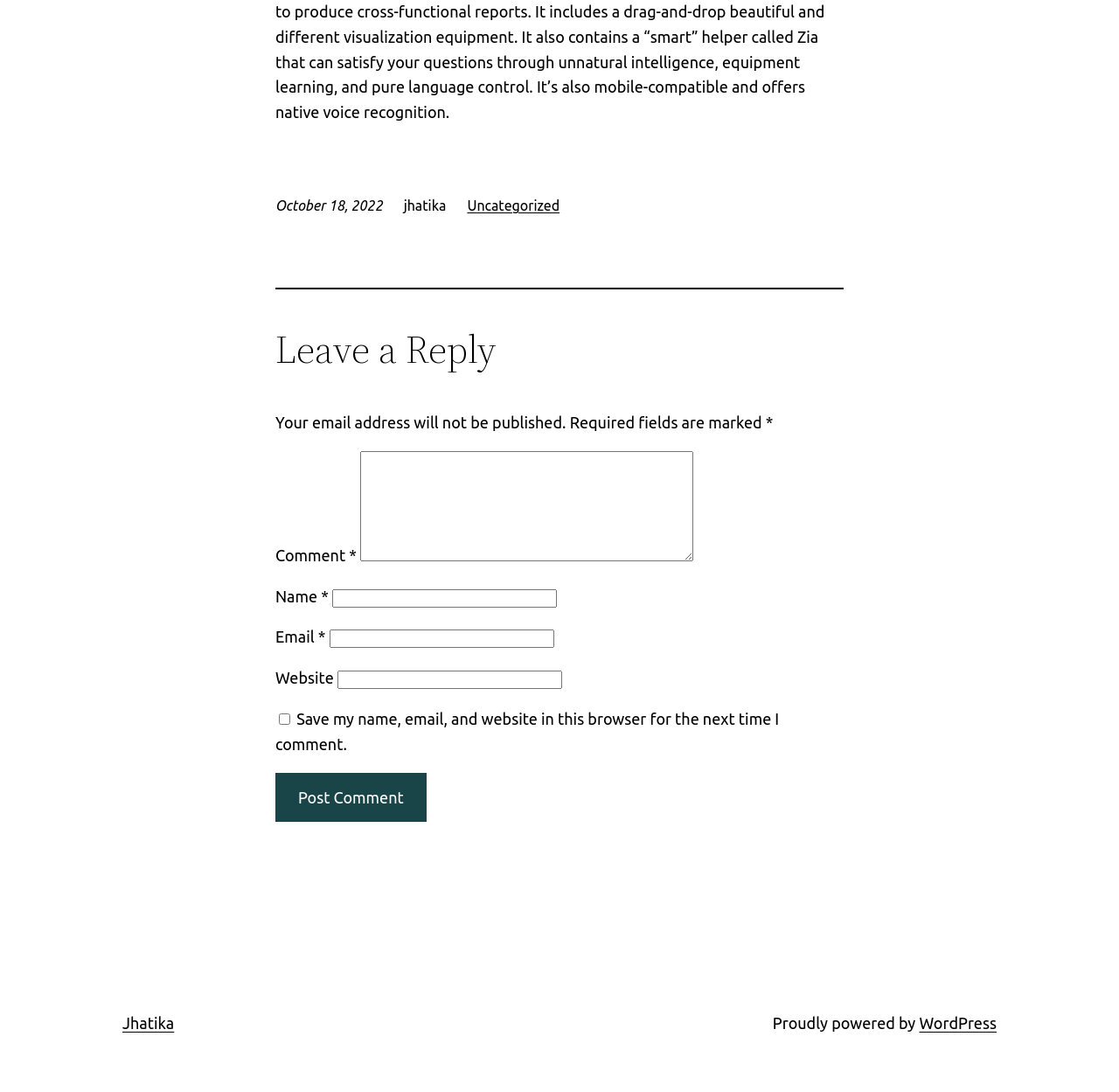Mark the bounding box of the element that matches the following description: "image/svg+xml".

None